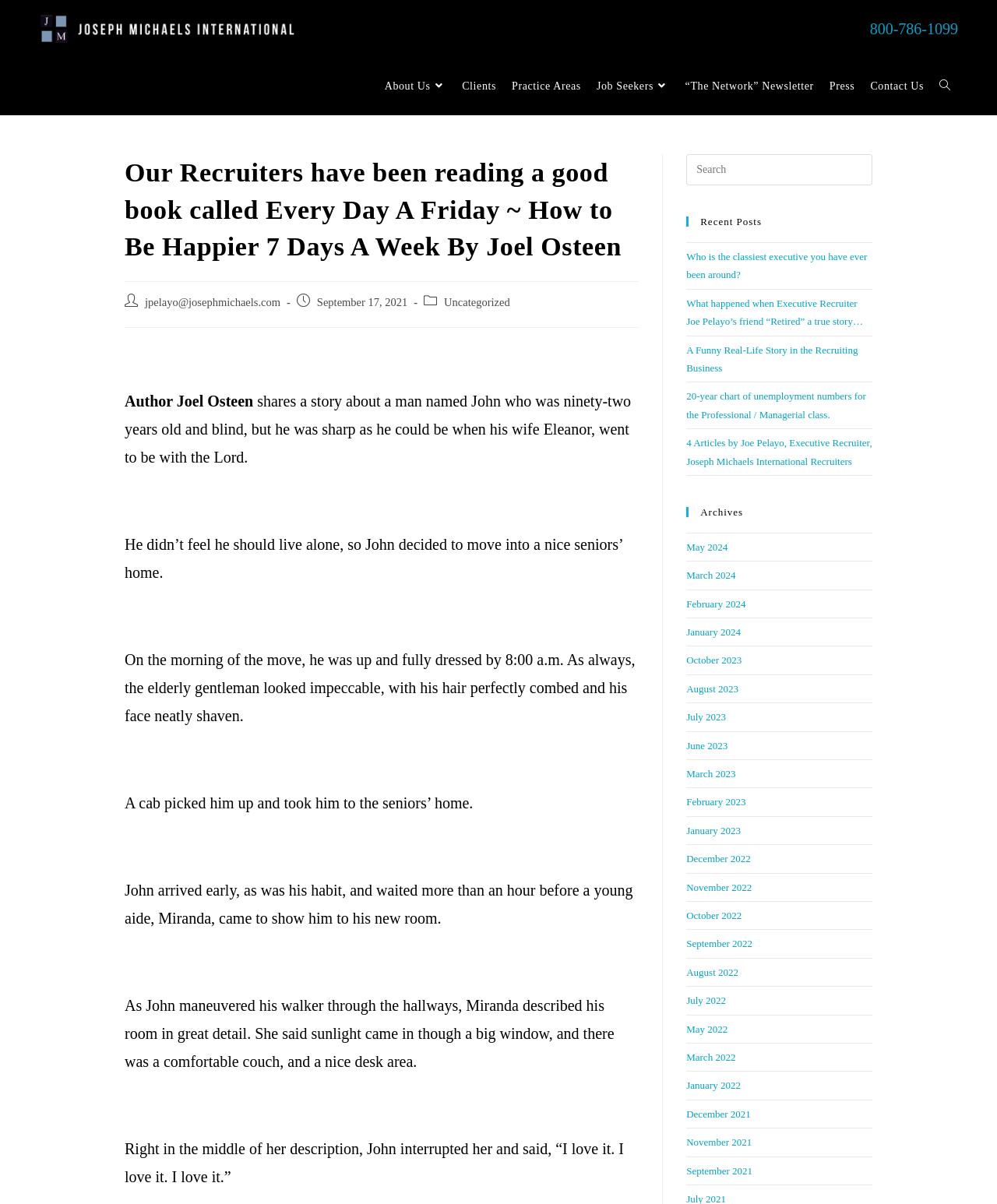Highlight the bounding box coordinates of the element you need to click to perform the following instruction: "Contact Us."

[0.865, 0.048, 0.934, 0.096]